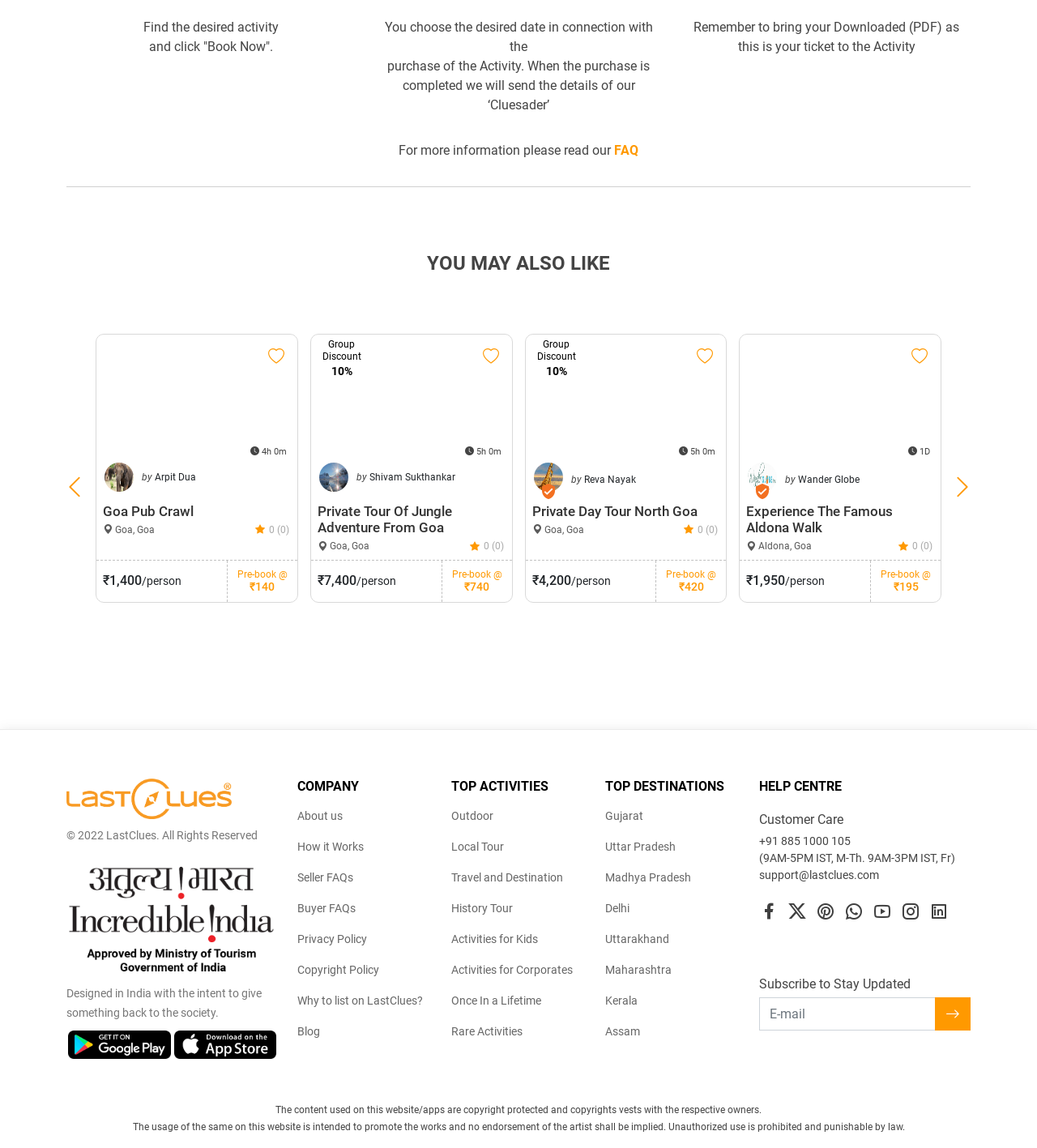Find the bounding box coordinates of the element to click in order to complete this instruction: "View 'Private Tour Of Jungle Adventure From Goa'". The bounding box coordinates must be four float numbers between 0 and 1, denoted as [left, top, right, bottom].

[0.306, 0.438, 0.487, 0.467]